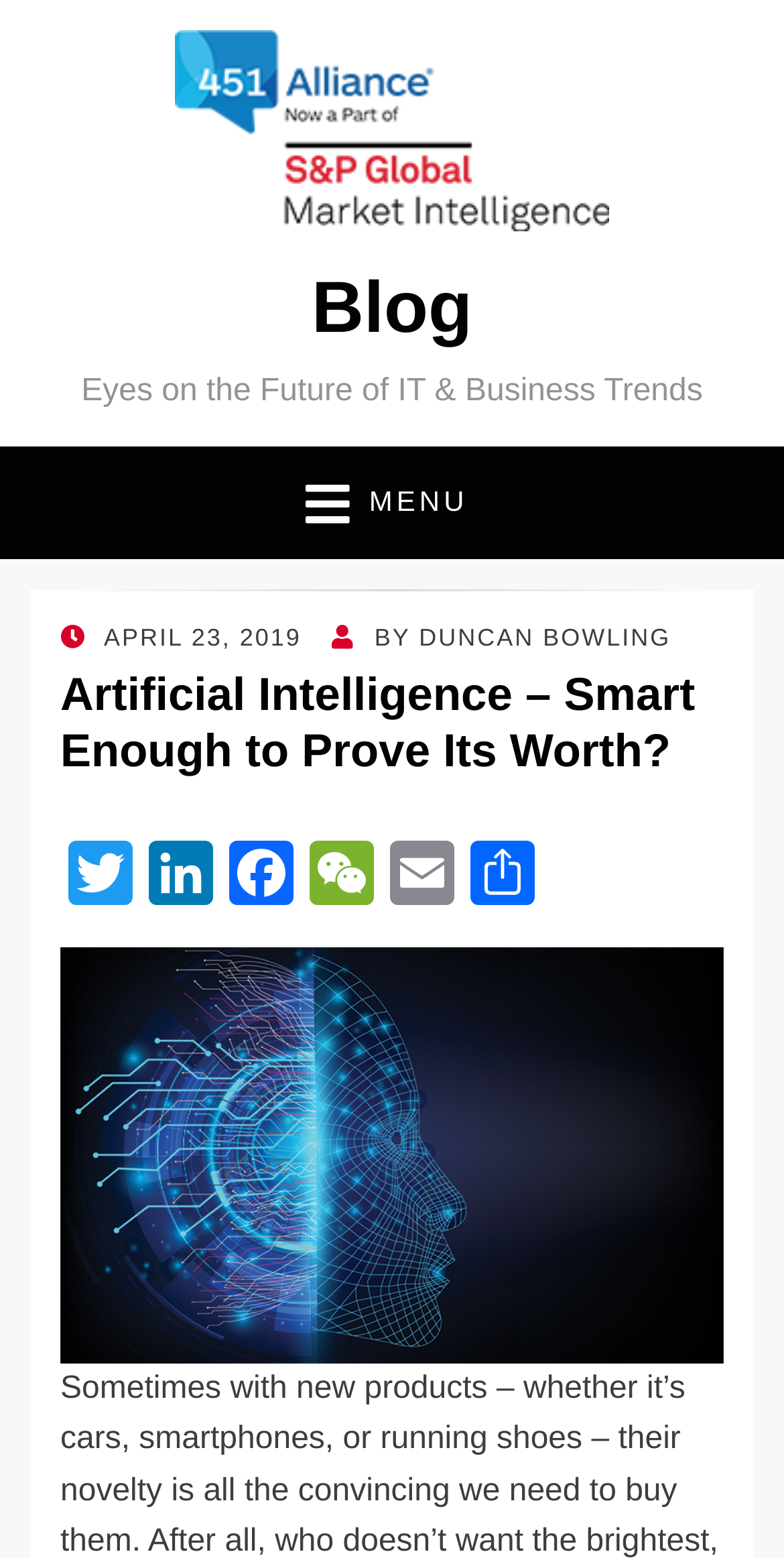Locate the bounding box coordinates of the area you need to click to fulfill this instruction: 'share on Twitter'. The coordinates must be in the form of four float numbers ranging from 0 to 1: [left, top, right, bottom].

[0.077, 0.54, 0.179, 0.588]